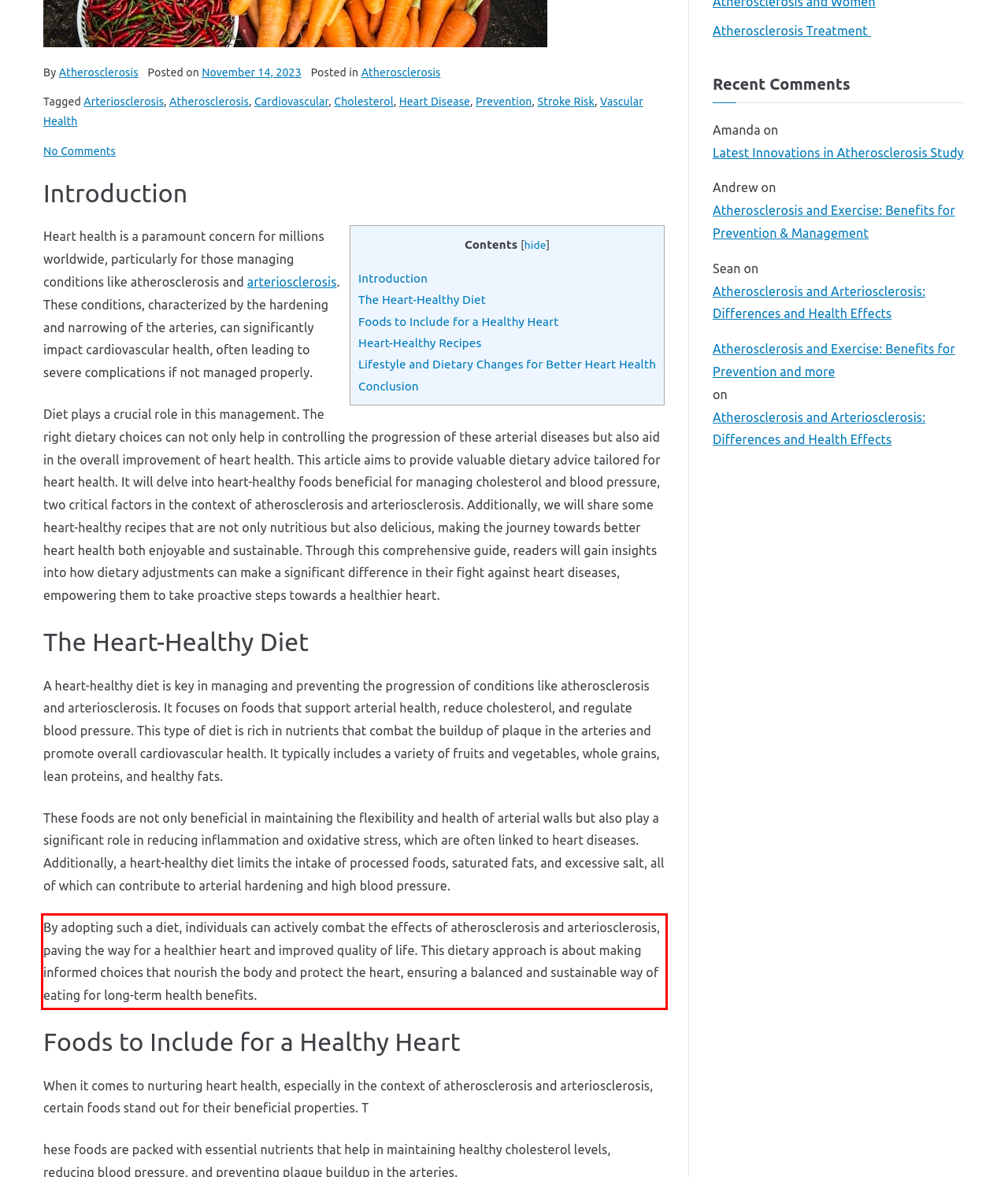Identify the text inside the red bounding box in the provided webpage screenshot and transcribe it.

By adopting such a diet, individuals can actively combat the effects of atherosclerosis and arteriosclerosis, paving the way for a healthier heart and improved quality of life. This dietary approach is about making informed choices that nourish the body and protect the heart, ensuring a balanced and sustainable way of eating for long-term health benefits.